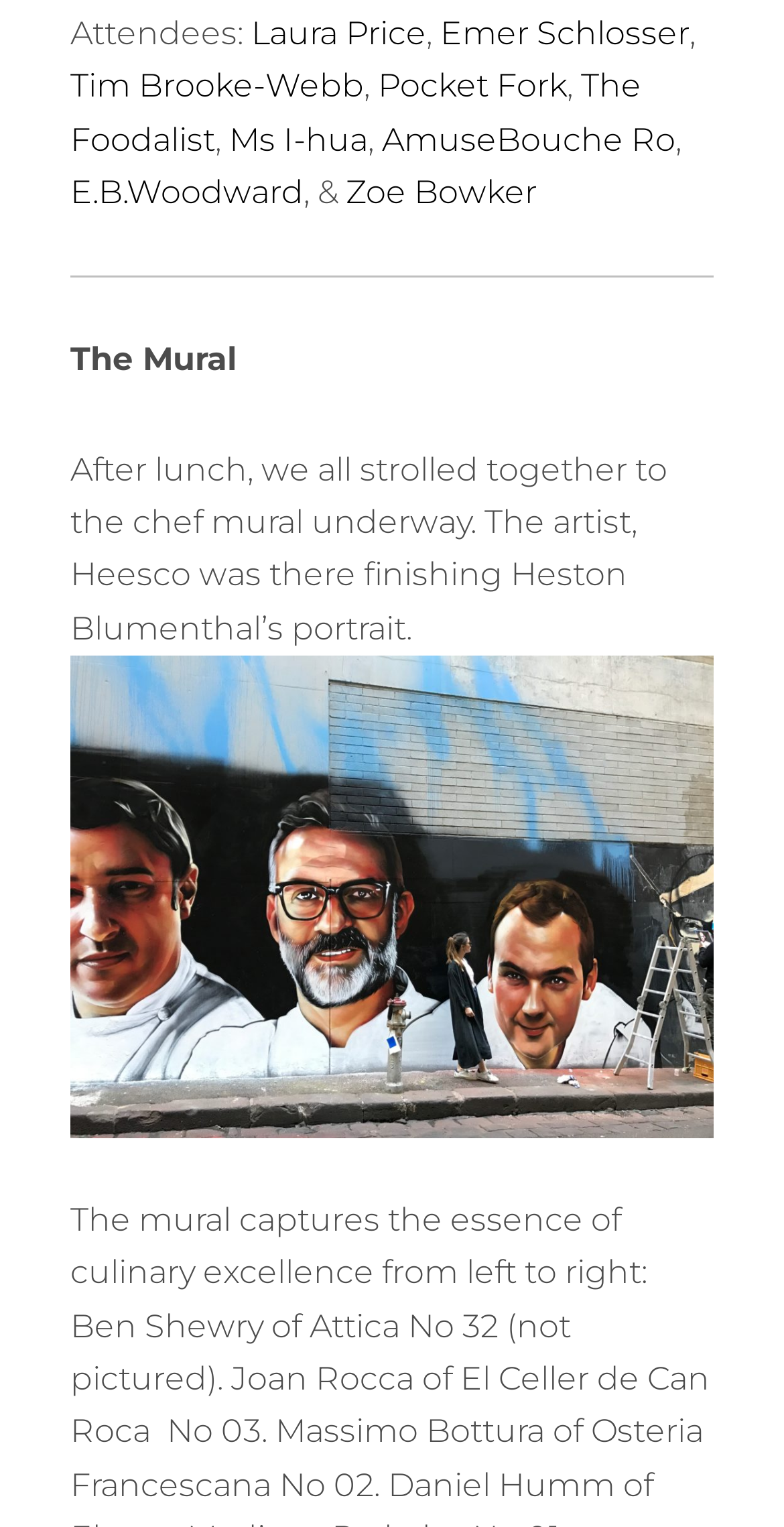Provide a brief response to the question below using one word or phrase:
What is the activity mentioned after lunch?

strolled together